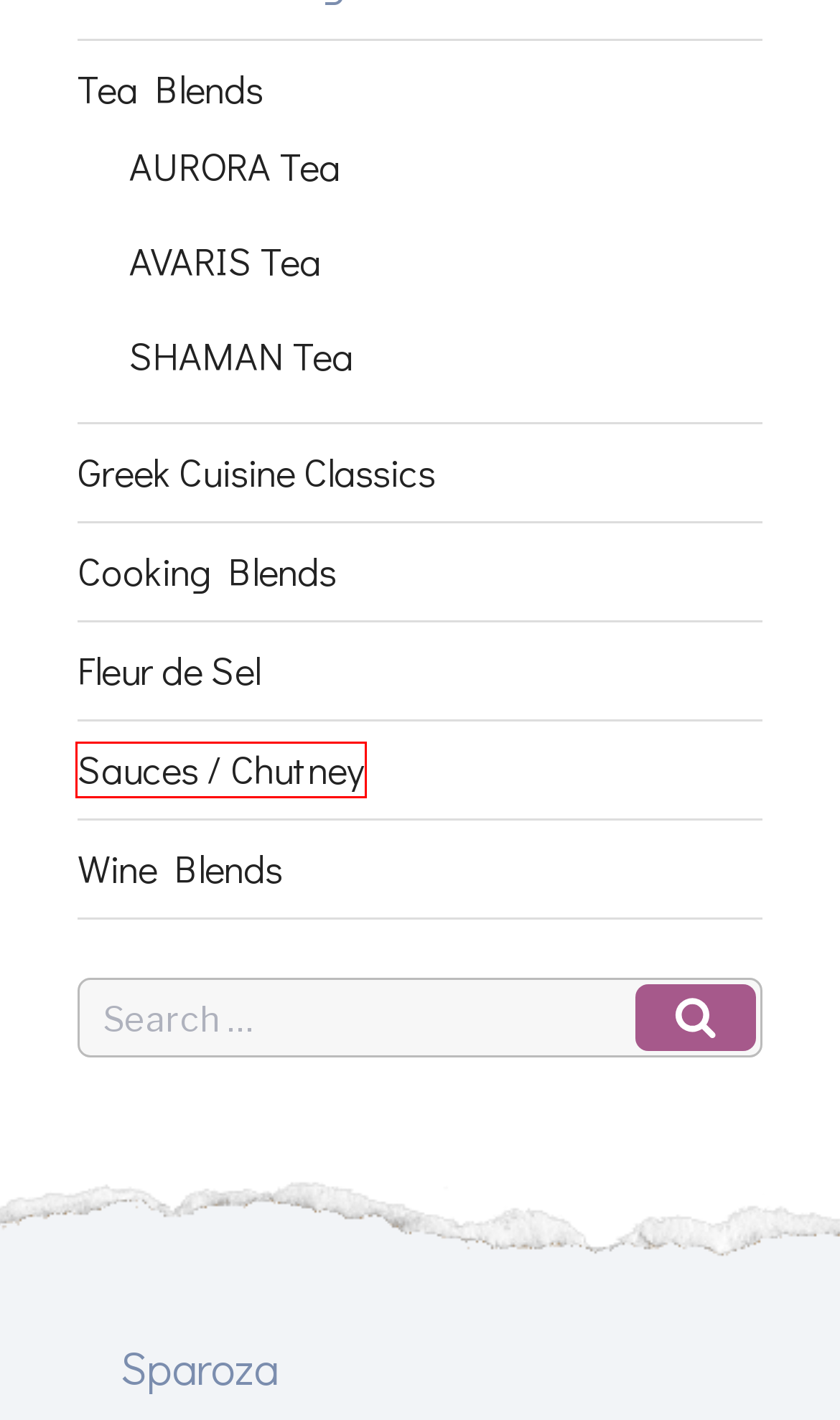You’re provided with a screenshot of a webpage that has a red bounding box around an element. Choose the best matching webpage description for the new page after clicking the element in the red box. The options are:
A. SHAMAN Tea Archives : Sparoza
B. Sauces / Chutney Archives : Sparoza
C. AURORA Tea Archives : Sparoza
D. Wine Blends Archives : Sparoza
E. AVARIS Tea Archives : Sparoza
F. Cooking Blends Archives : Sparoza
G. Sparoza Cart : Sparoza
H. Cloves Archives : Sparoza

B